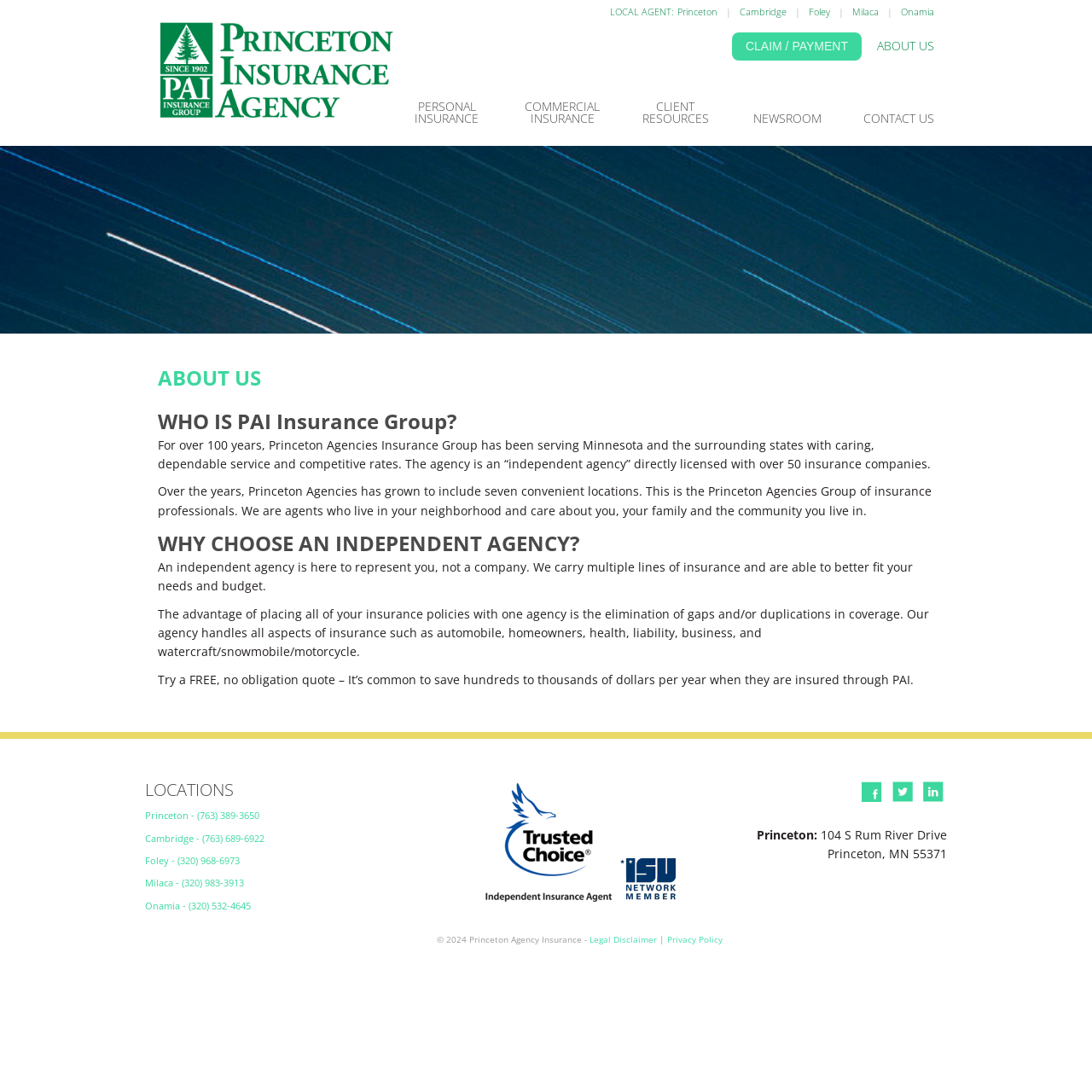Determine the bounding box coordinates of the UI element that matches the following description: "Foley". The coordinates should be four float numbers between 0 and 1 in the format [left, top, right, bottom].

[0.133, 0.782, 0.155, 0.794]